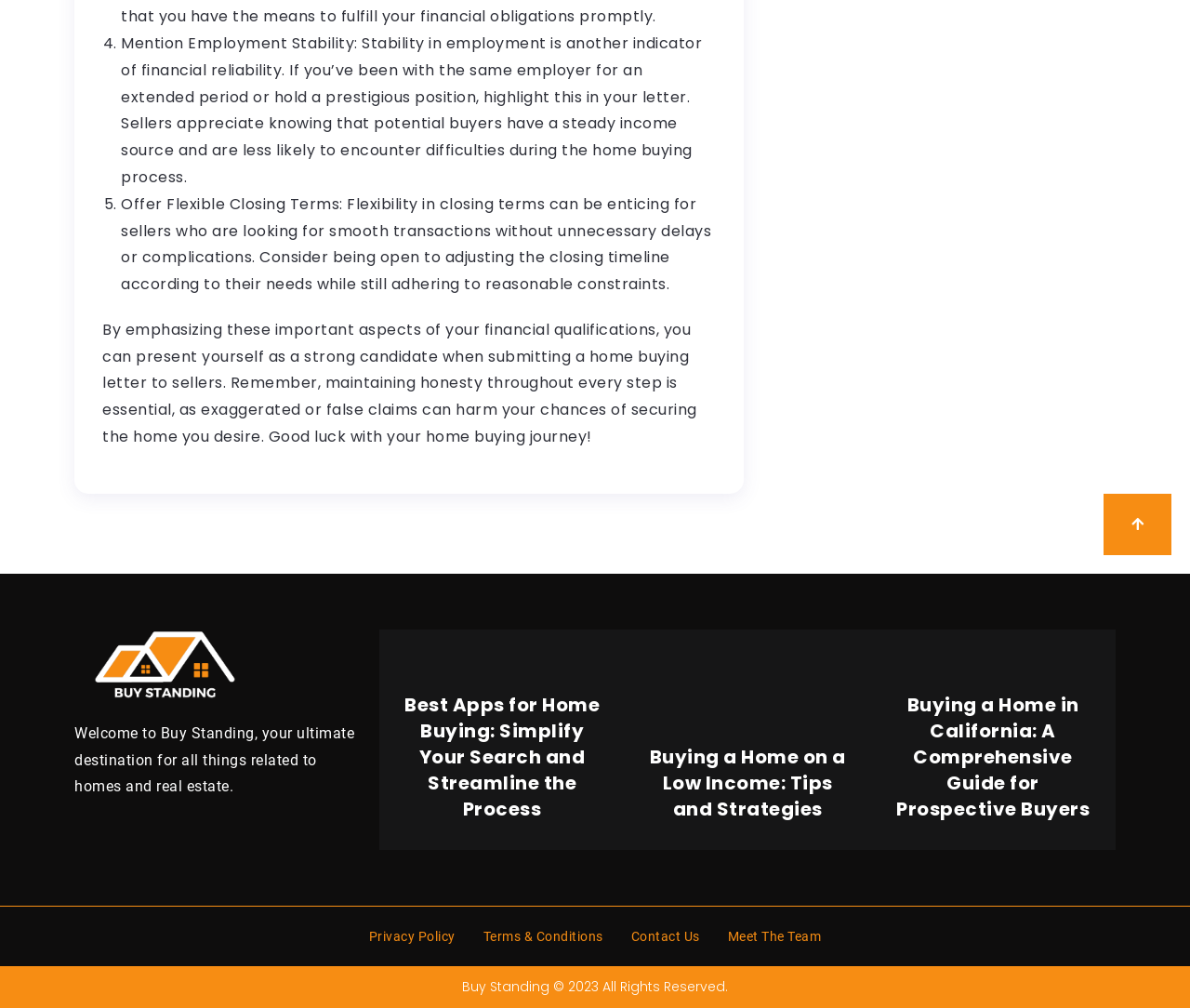Determine the bounding box coordinates of the region that needs to be clicked to achieve the task: "View the article about buying my first home".

[0.656, 0.555, 0.749, 0.577]